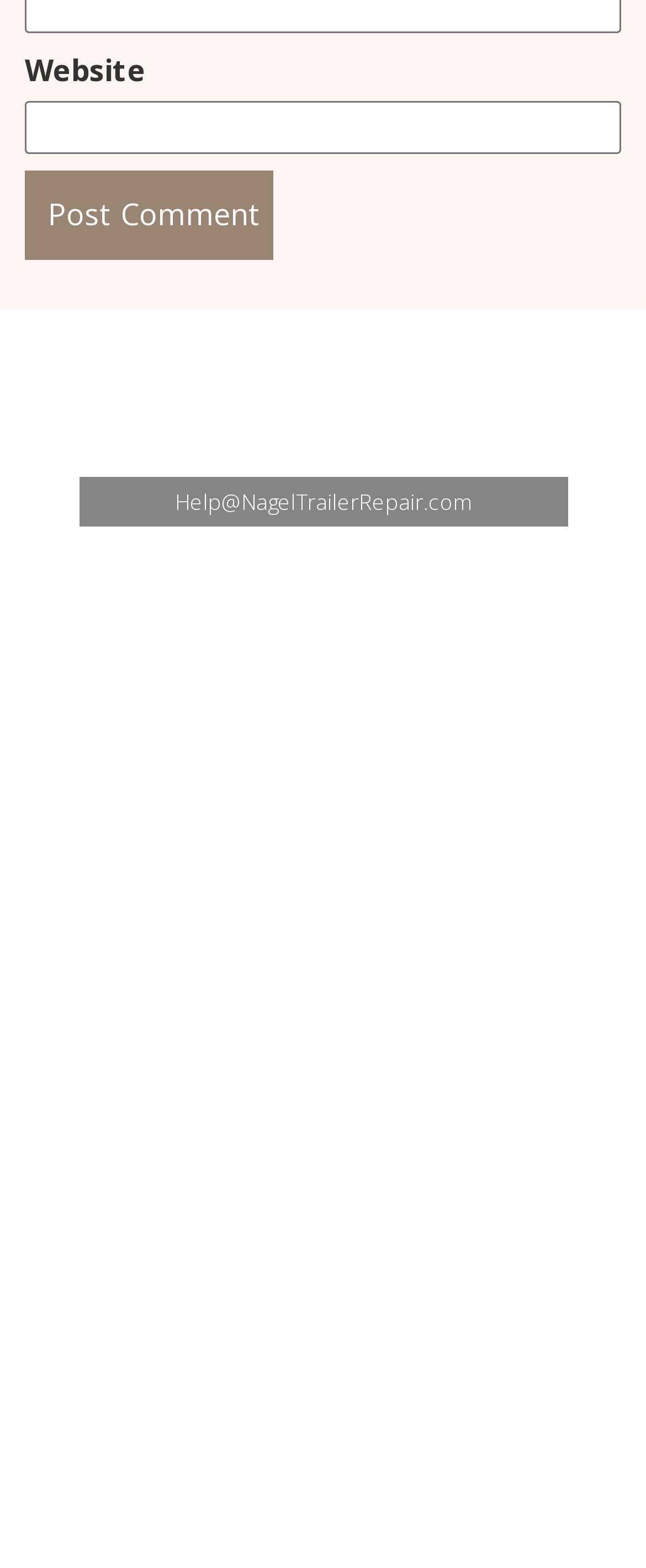Identify the bounding box coordinates of the clickable region required to complete the instruction: "Post a comment". The coordinates should be given as four float numbers within the range of 0 and 1, i.e., [left, top, right, bottom].

[0.038, 0.109, 0.423, 0.165]